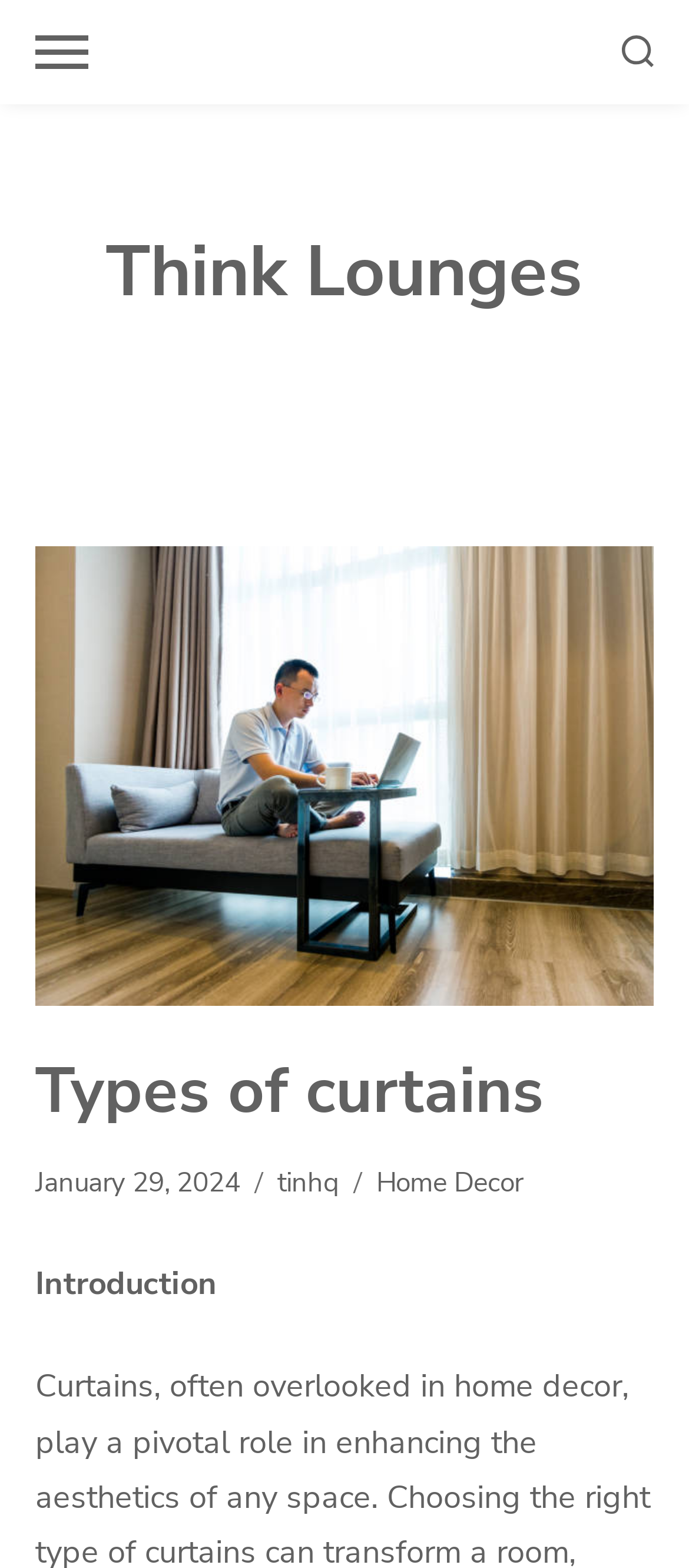Determine the bounding box for the UI element as described: "Home Decor". The coordinates should be represented as four float numbers between 0 and 1, formatted as [left, top, right, bottom].

[0.546, 0.739, 0.759, 0.769]